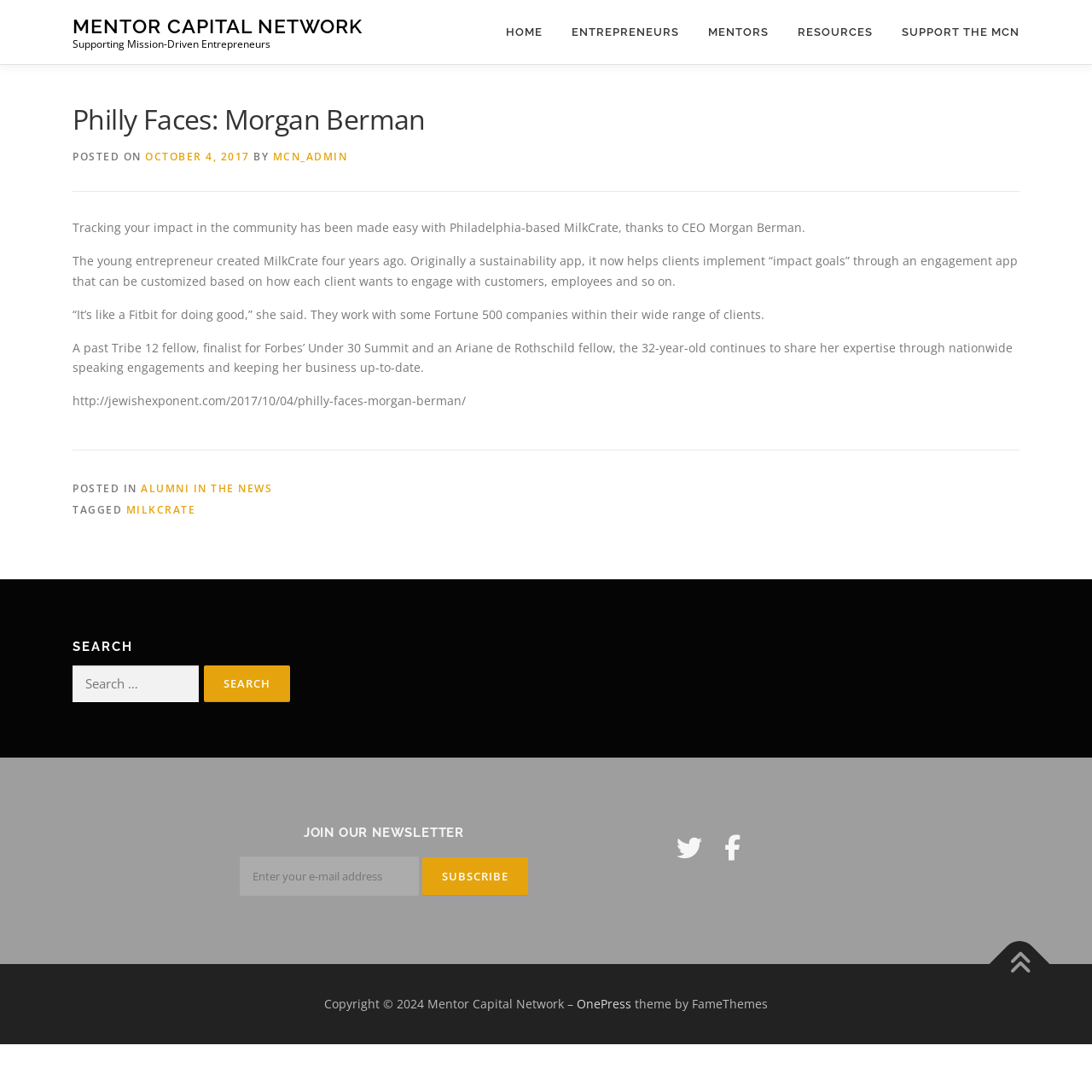Please find the bounding box coordinates for the clickable element needed to perform this instruction: "Search for something".

[0.066, 0.609, 0.266, 0.643]